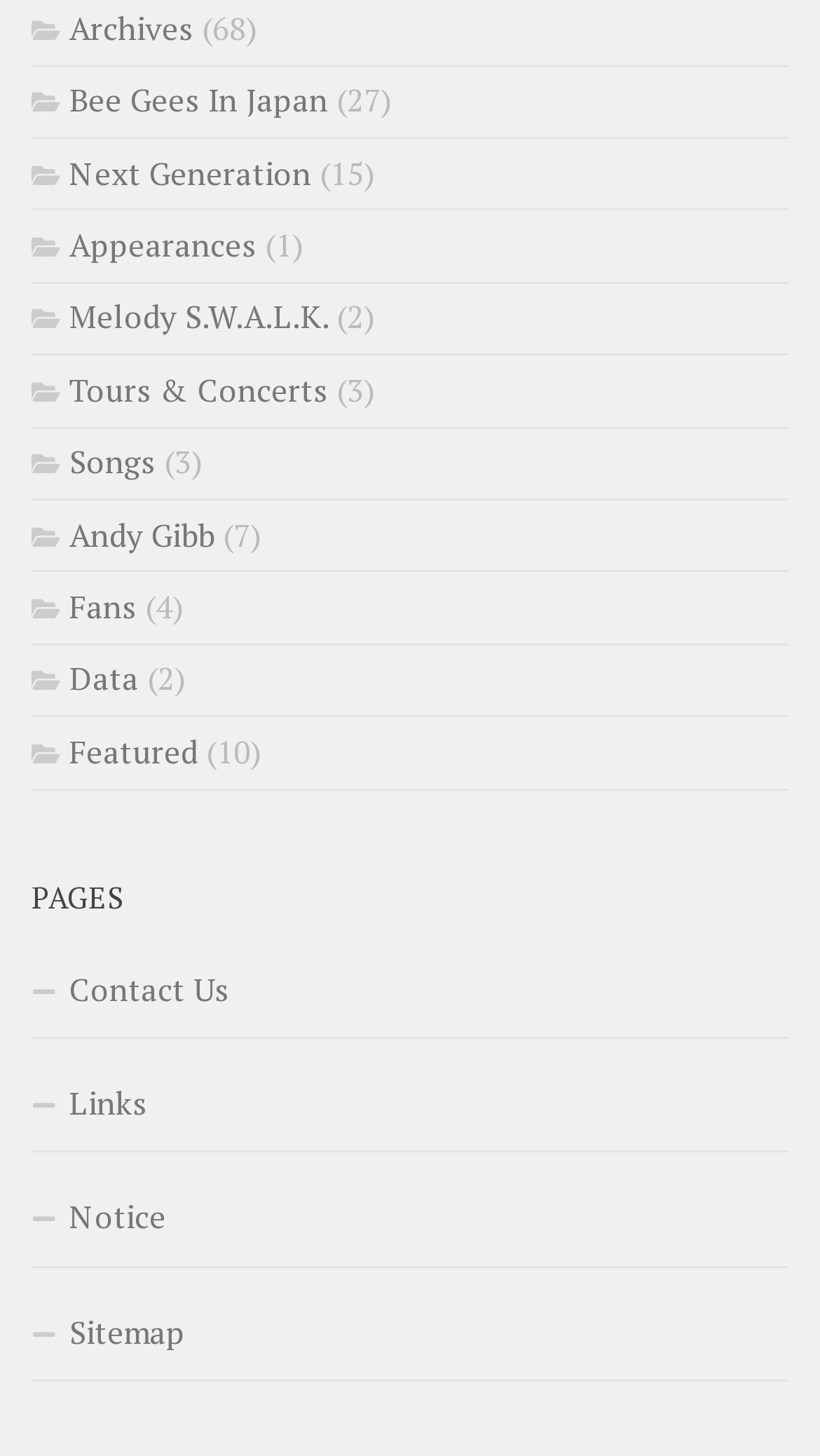Please identify the bounding box coordinates of the clickable element to fulfill the following instruction: "Contact Us". The coordinates should be four float numbers between 0 and 1, i.e., [left, top, right, bottom].

[0.038, 0.648, 0.962, 0.713]